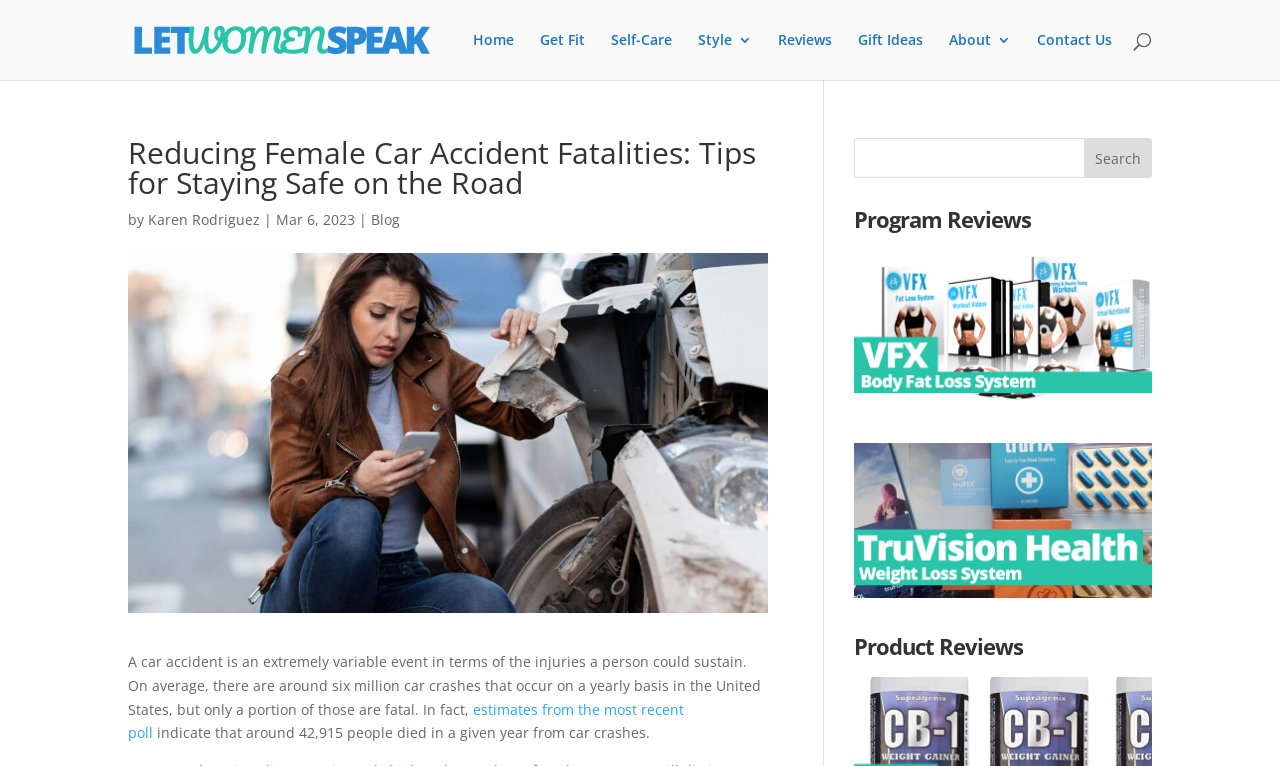What is the date of the current article?
Using the image as a reference, deliver a detailed and thorough answer to the question.

The date of the current article can be found by looking at the section below the main heading, where it says 'Mar 6, 2023'. This indicates that the article was published on March 6, 2023.